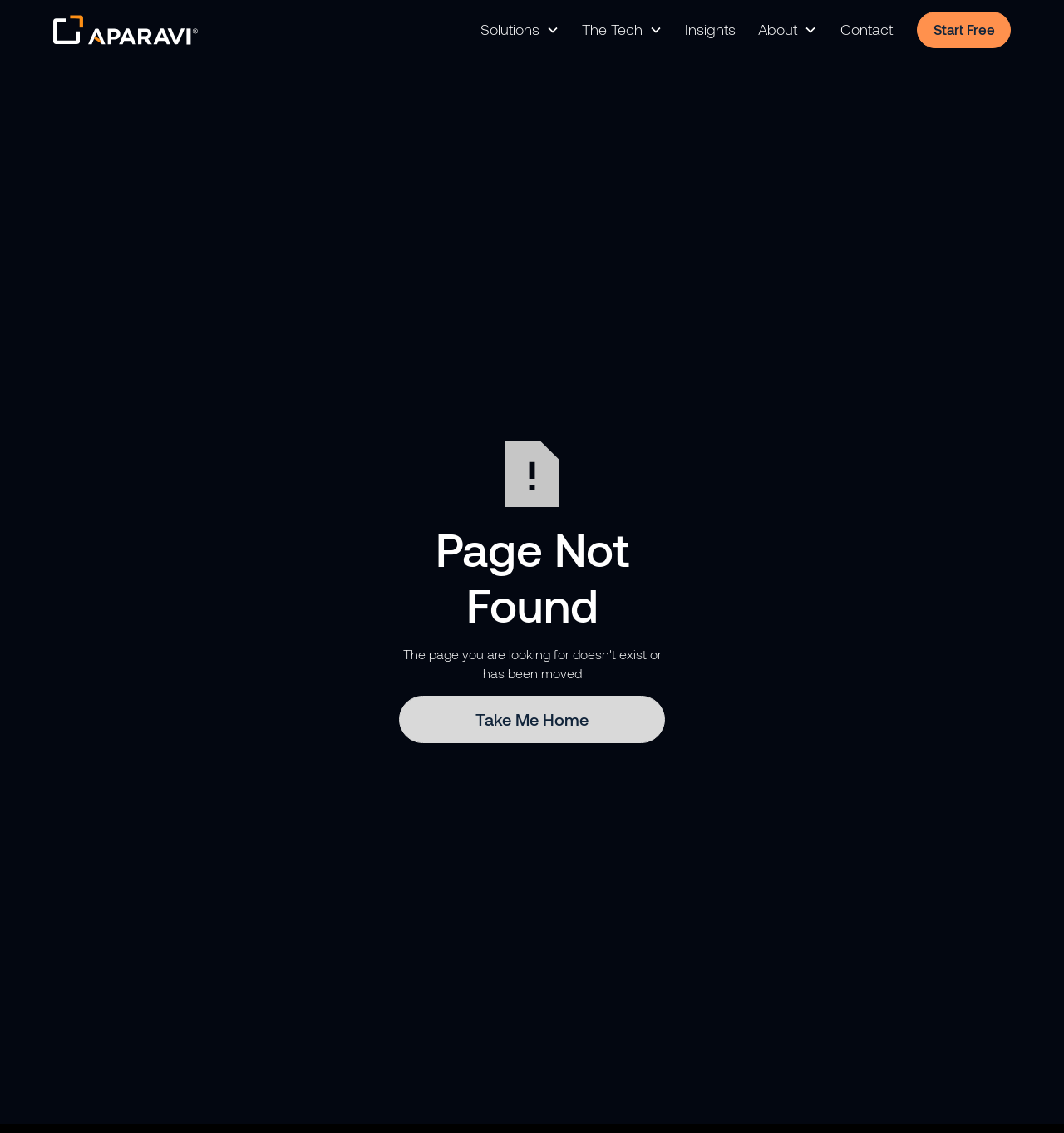Please specify the bounding box coordinates of the clickable region necessary for completing the following instruction: "contact us". The coordinates must consist of four float numbers between 0 and 1, i.e., [left, top, right, bottom].

[0.779, 0.011, 0.849, 0.042]